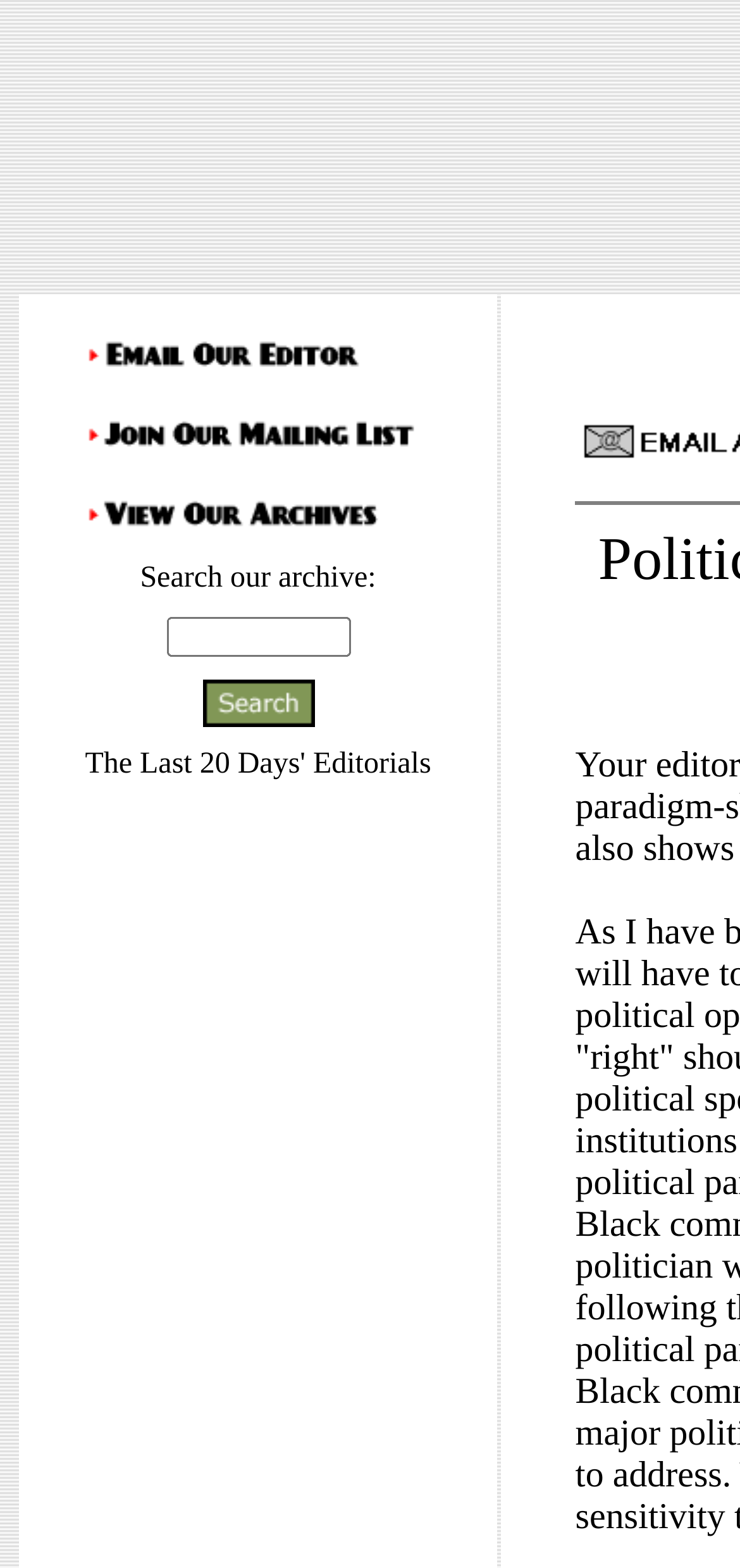Provide a short, one-word or phrase answer to the question below:
How many elements are there in the top section?

7